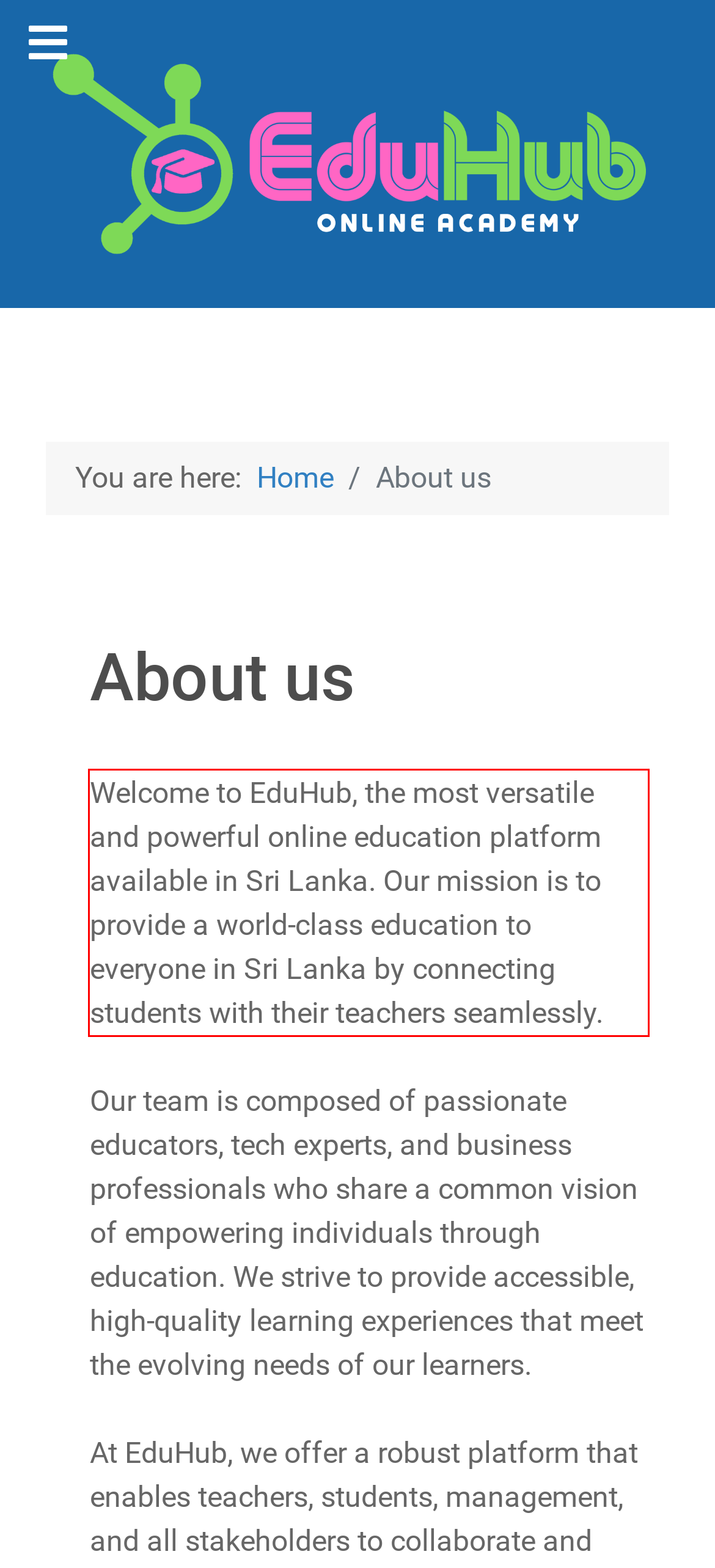Please use OCR to extract the text content from the red bounding box in the provided webpage screenshot.

Welcome to EduHub, the most versatile and powerful online education platform available in Sri Lanka. Our mission is to provide a world-class education to everyone in Sri Lanka by connecting students with their teachers seamlessly.